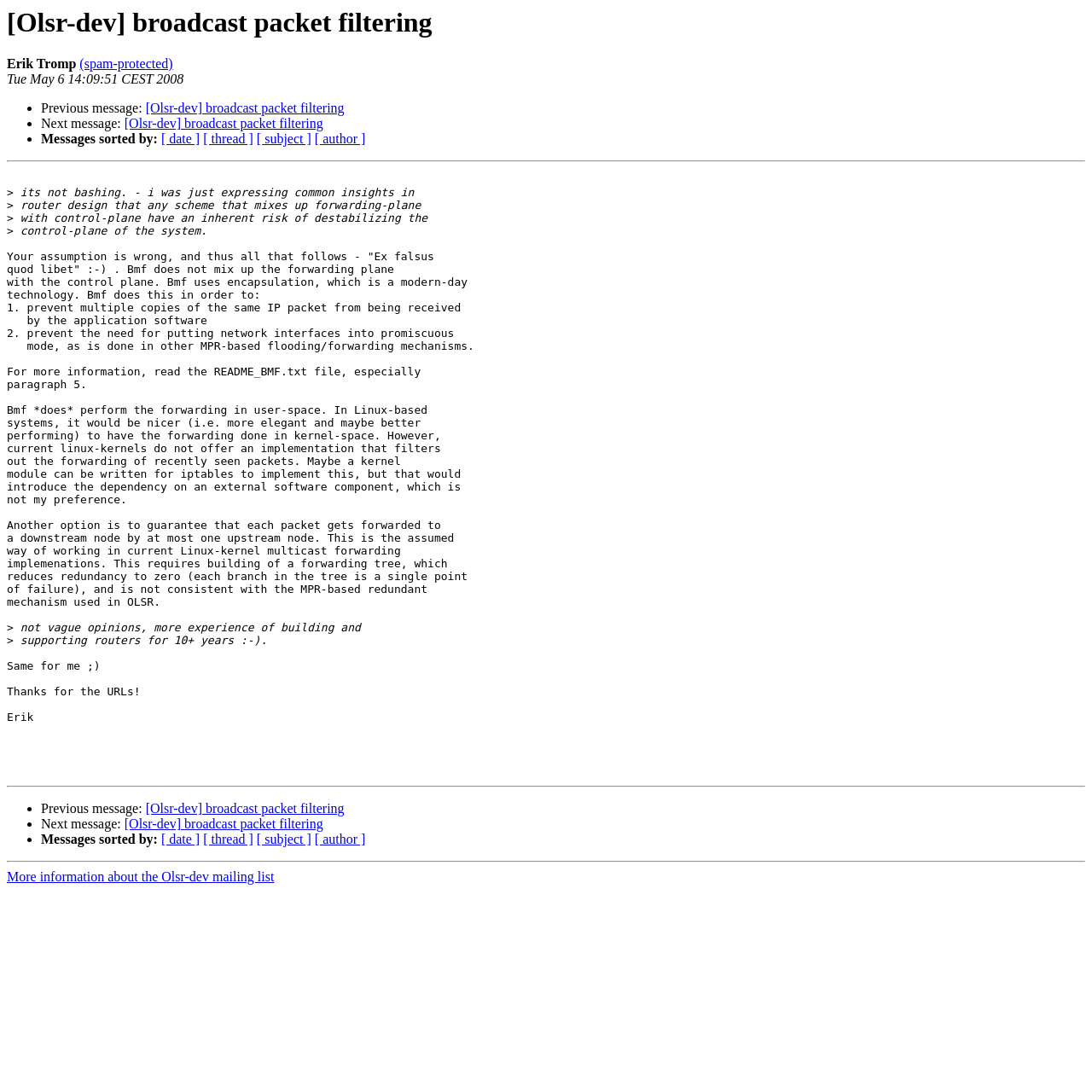Identify the bounding box coordinates of the region that should be clicked to execute the following instruction: "Sort messages by date".

[0.148, 0.121, 0.183, 0.134]